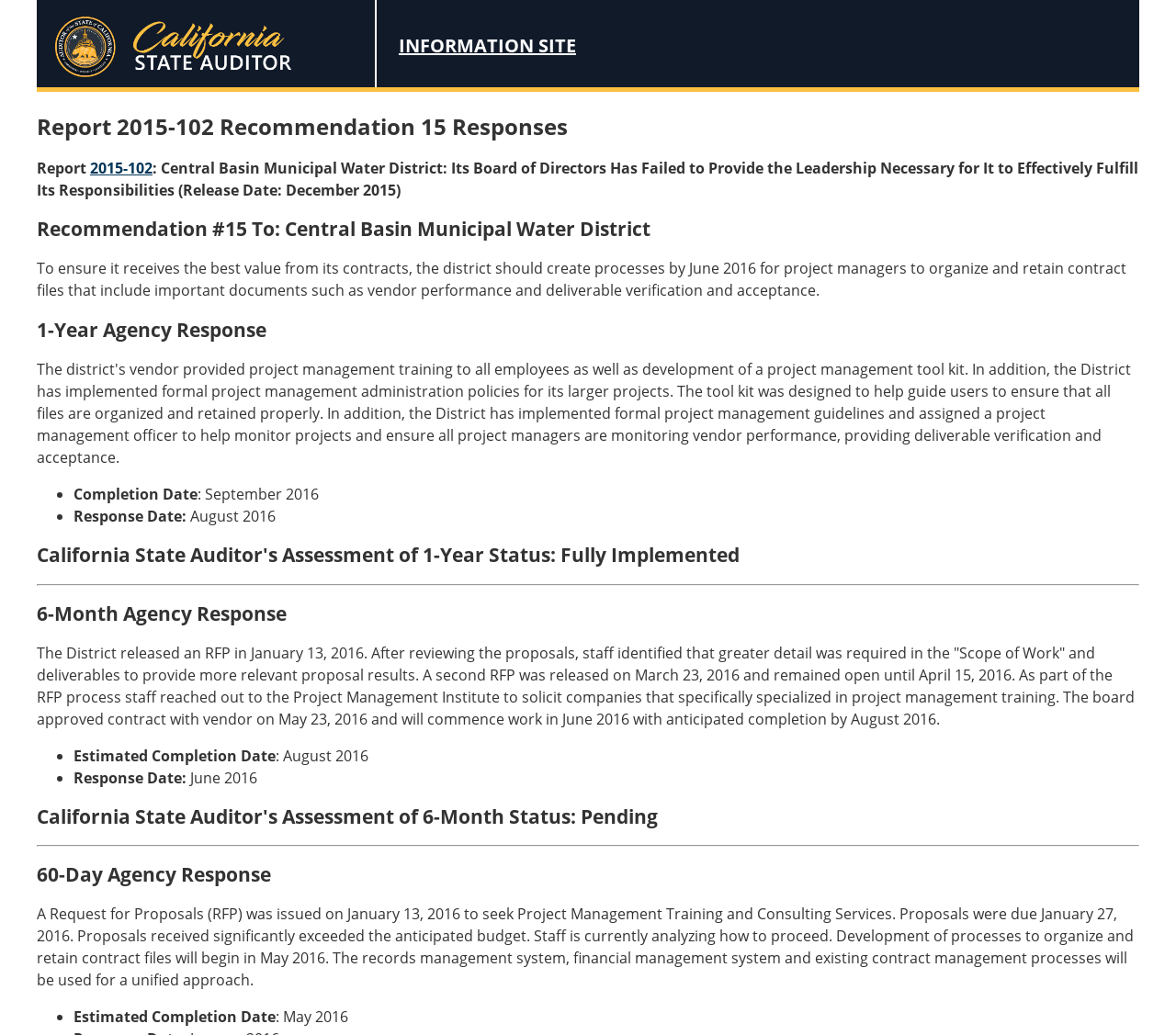What is the estimated completion date for the 6-month agency response?
Please analyze the image and answer the question with as much detail as possible.

The estimated completion date is mentioned in the static text 'Estimated Completion Date: August 2016'.